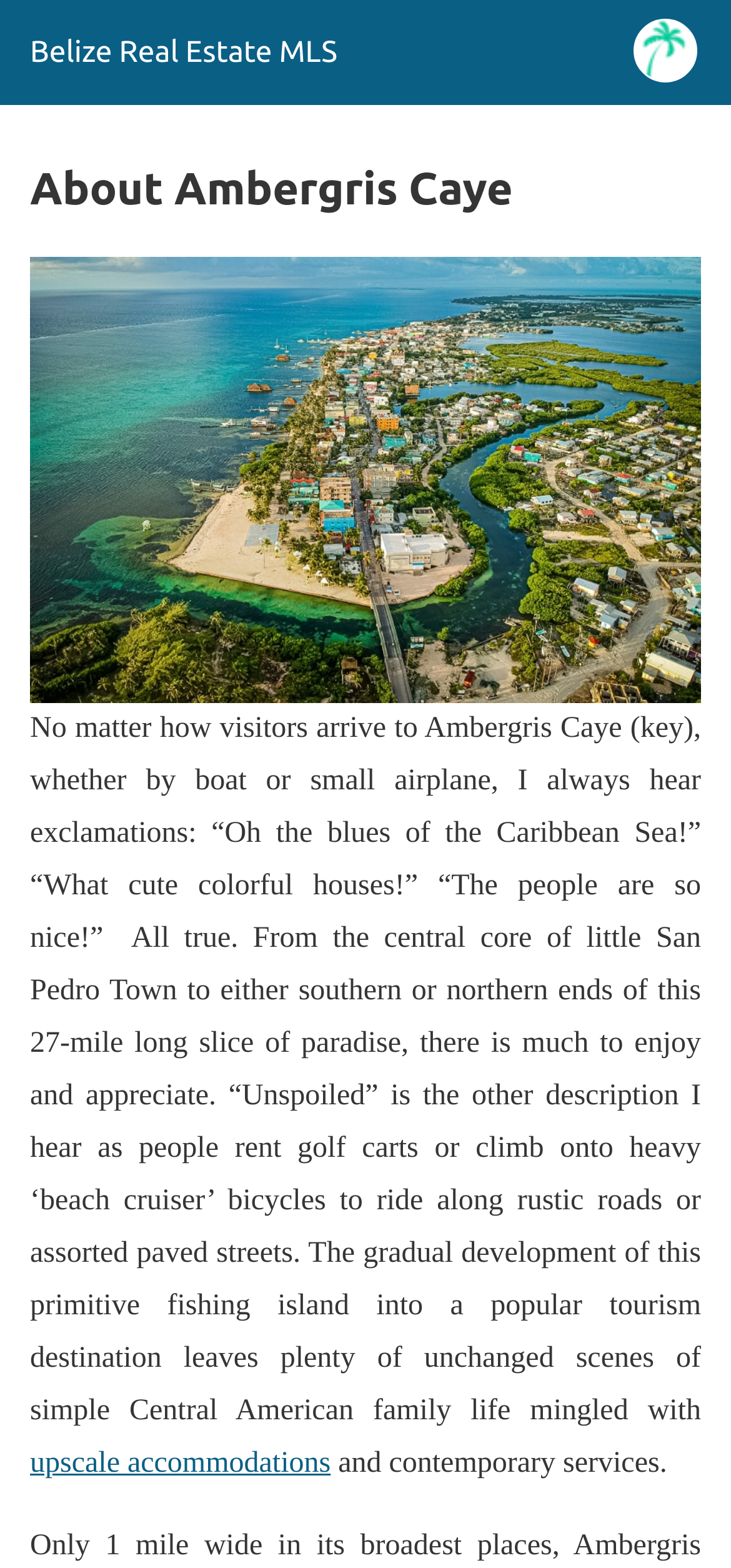Locate and generate the text content of the webpage's heading.

About Ambergris Caye